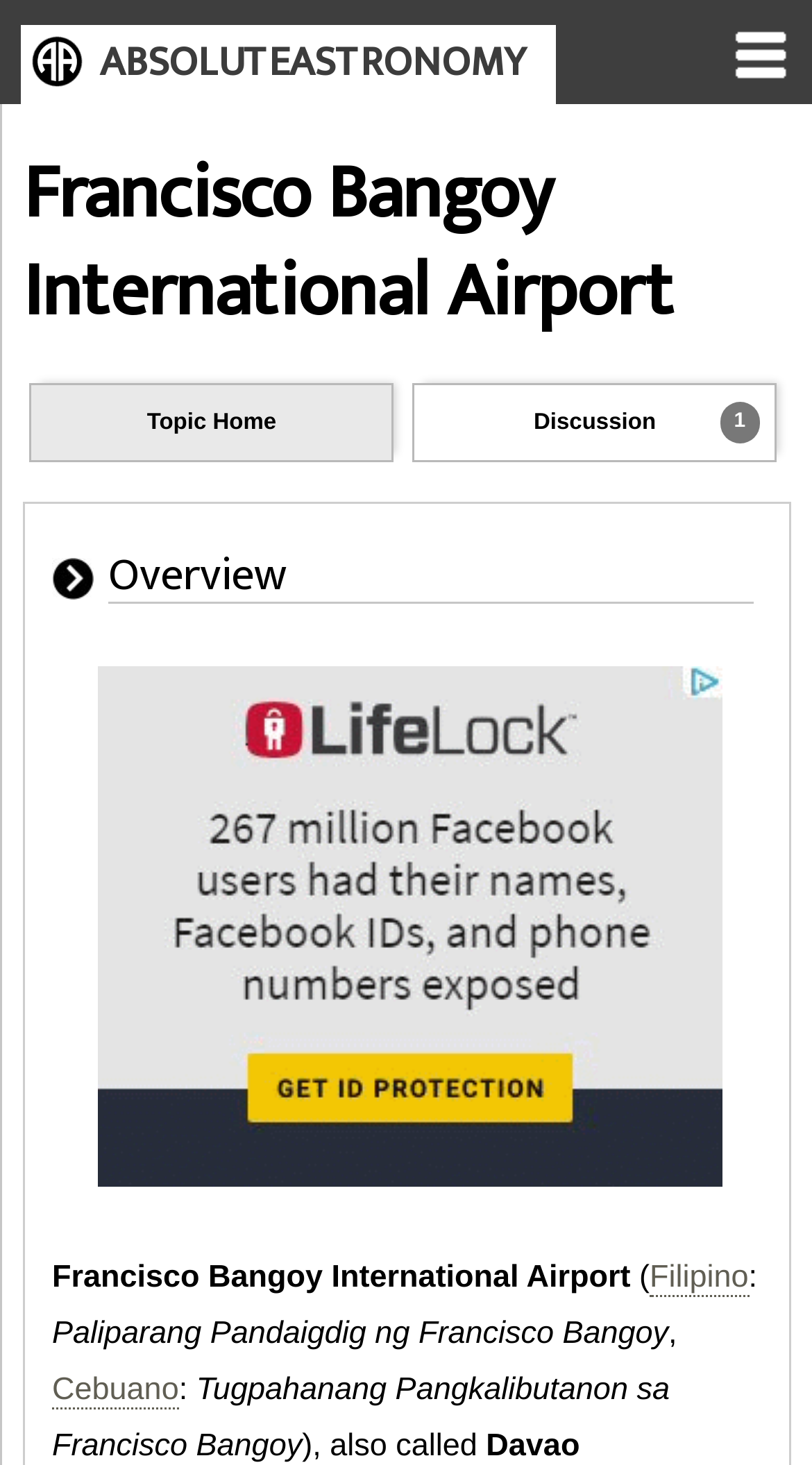What is the alternative name of the airport?
Answer the question in a detailed and comprehensive manner.

The alternative name of the airport is 'Paliparang Pandaigdig ng Francisco Bangoy', which is the Filipino translation of the airport's name, as shown at the bottom of the webpage.